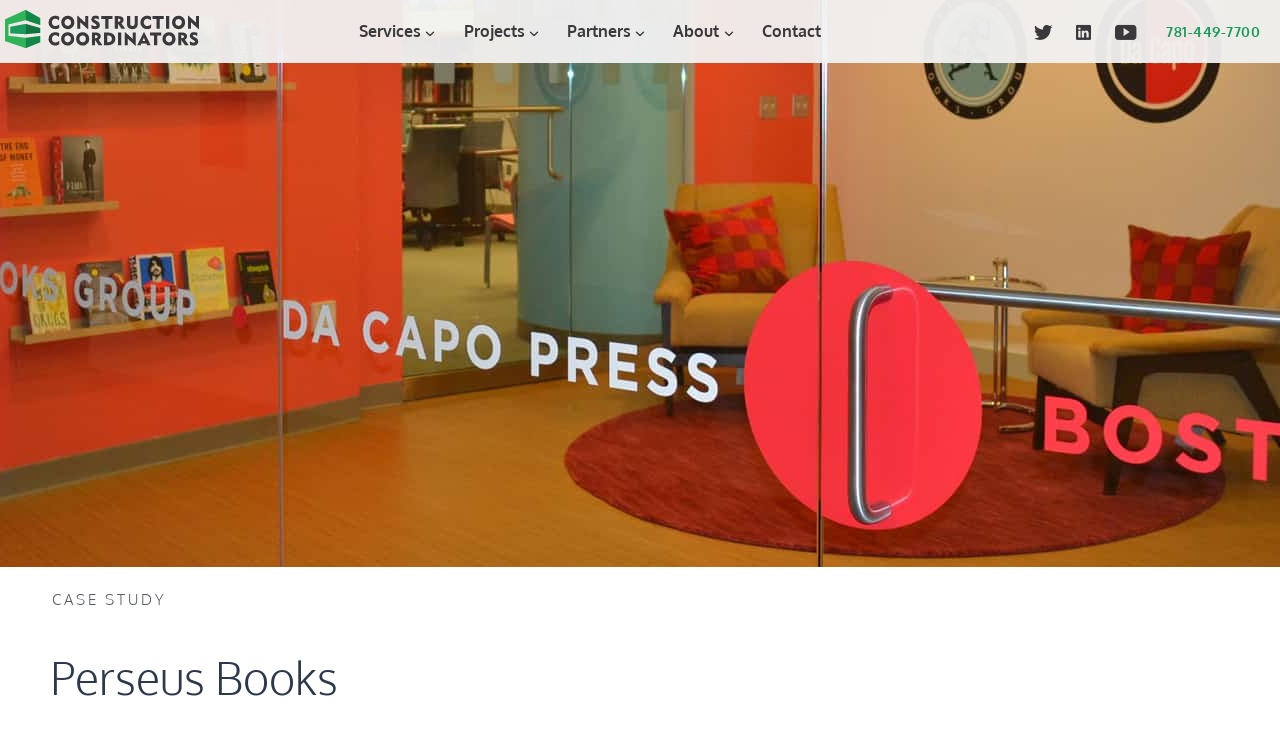Determine the bounding box coordinates for the element that should be clicked to follow this instruction: "view the About page". The coordinates should be given as four float numbers between 0 and 1, in the format [left, top, right, bottom].

[0.511, 0.0, 0.577, 0.085]